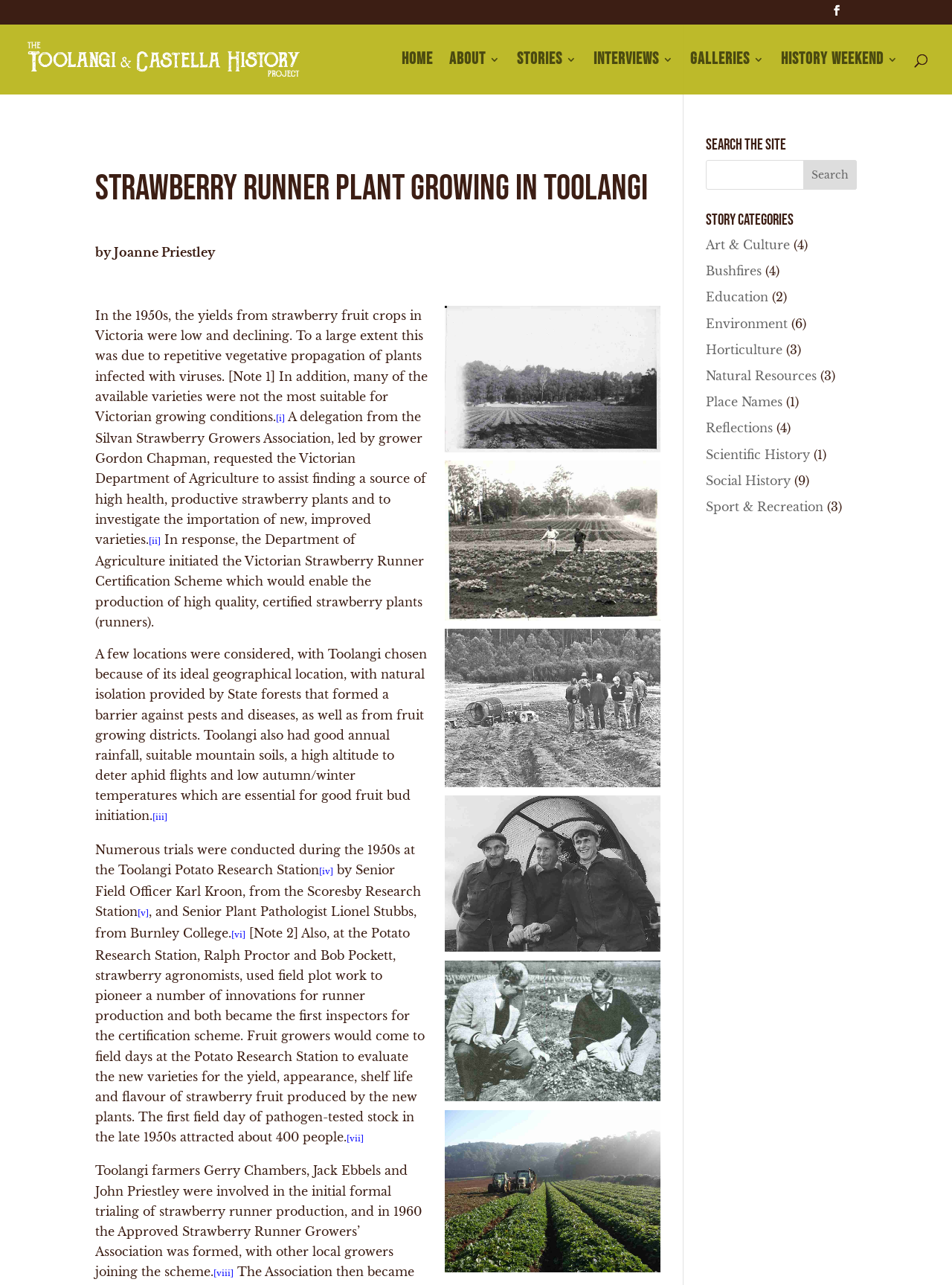Indicate the bounding box coordinates of the element that needs to be clicked to satisfy the following instruction: "Read about Strawberry Runner Plant Growing in Toolangi". The coordinates should be four float numbers between 0 and 1, i.e., [left, top, right, bottom].

[0.1, 0.133, 0.694, 0.167]